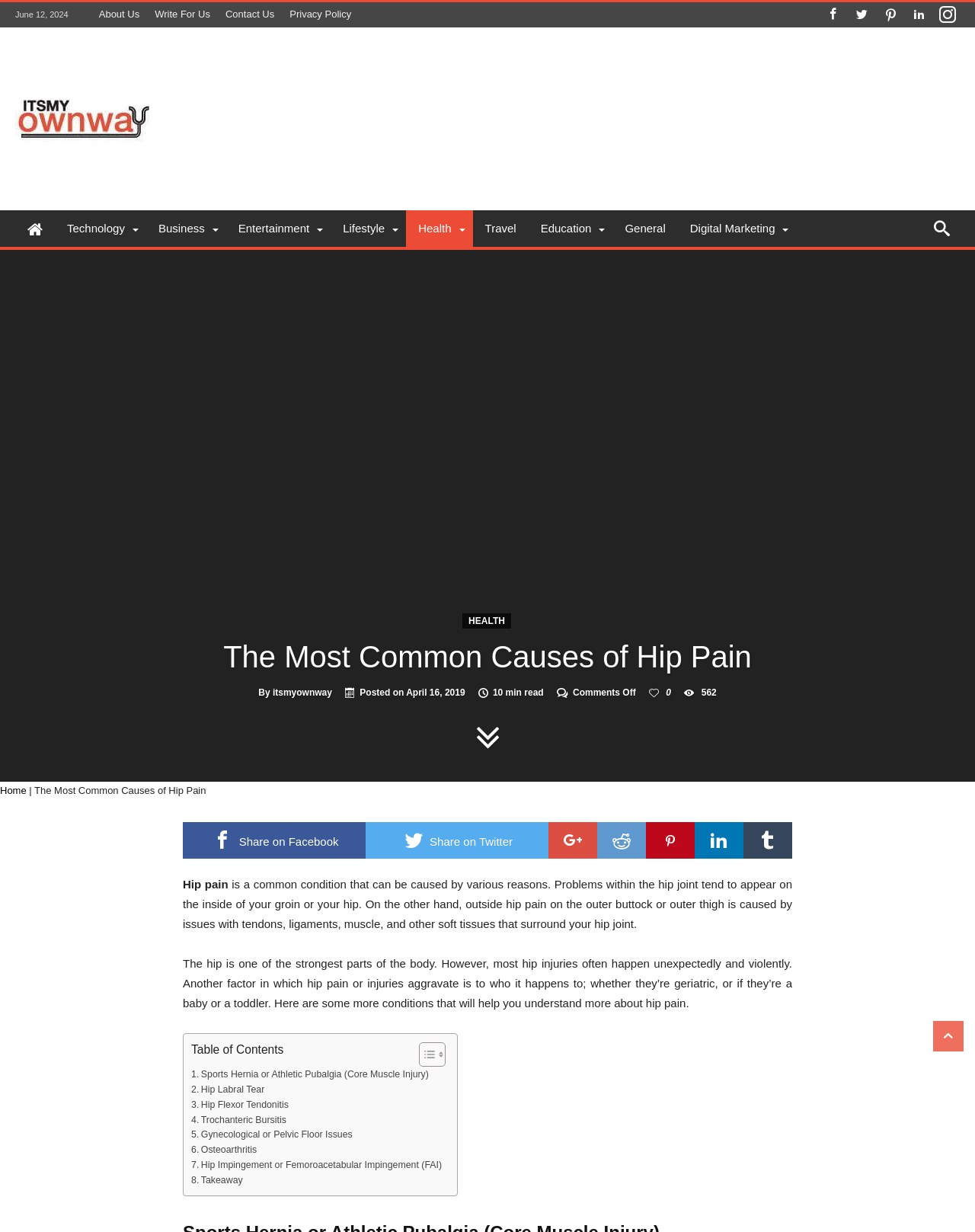Identify the bounding box coordinates for the element you need to click to achieve the following task: "Click on the 'About Us' link". The coordinates must be four float values ranging from 0 to 1, formatted as [left, top, right, bottom].

[0.094, 0.002, 0.151, 0.022]